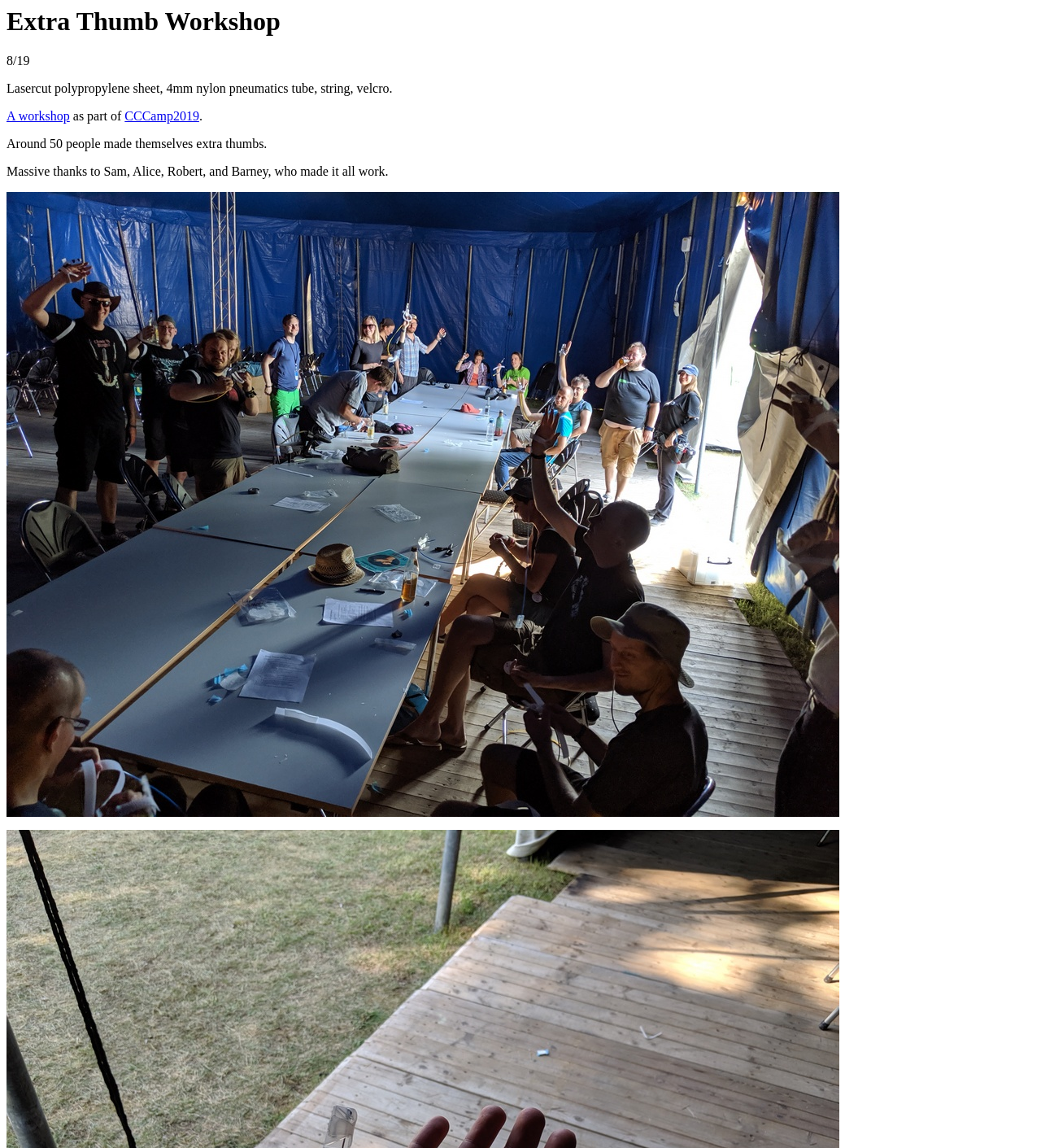Describe all visible elements and their arrangement on the webpage.

The webpage is titled "Extra Thumb Workshop" and has a prominent heading with the same title at the top left corner of the page. Below the heading, there is a date "8/19" followed by a brief description of the materials used in the workshop, including lasercut polypropylene sheet, nylon pneumatics tube, string, and velcro. 

Next to the description, there is a link "A workshop" followed by the text "as part of" and another link "CCCamp2019". A period marks the end of the sentence. 

Further down, there is a paragraph of text that reads "Around 50 people made themselves extra thumbs." Below this, there is an acknowledgement to Sam, Alice, Robert, and Barney, who contributed to the workshop's success. 

The majority of the page is occupied by a large image, which spans from the top left to the bottom right, taking up most of the page's real estate.